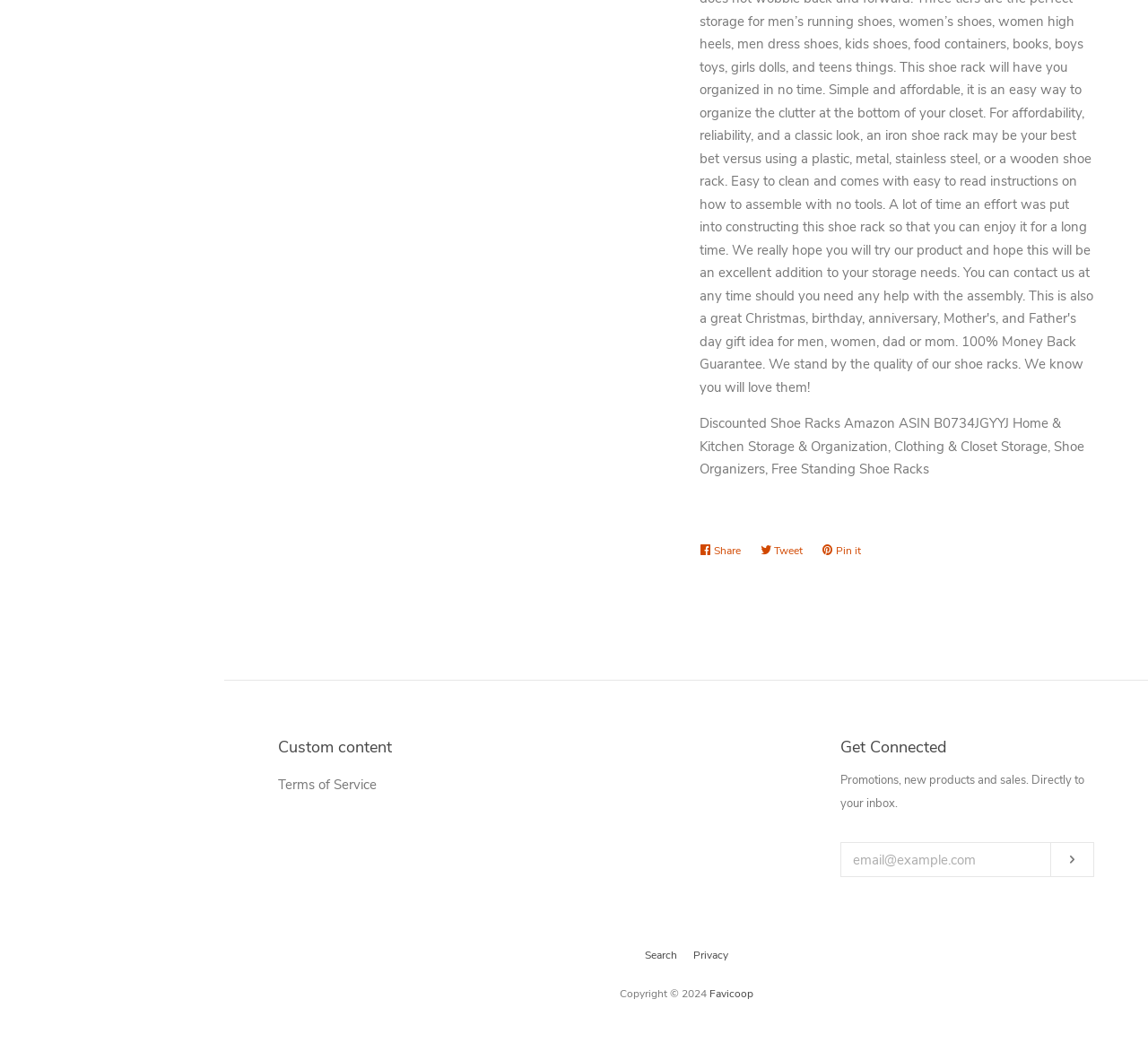Please identify the bounding box coordinates of the clickable area that will allow you to execute the instruction: "View the 'May 2024' archives".

None